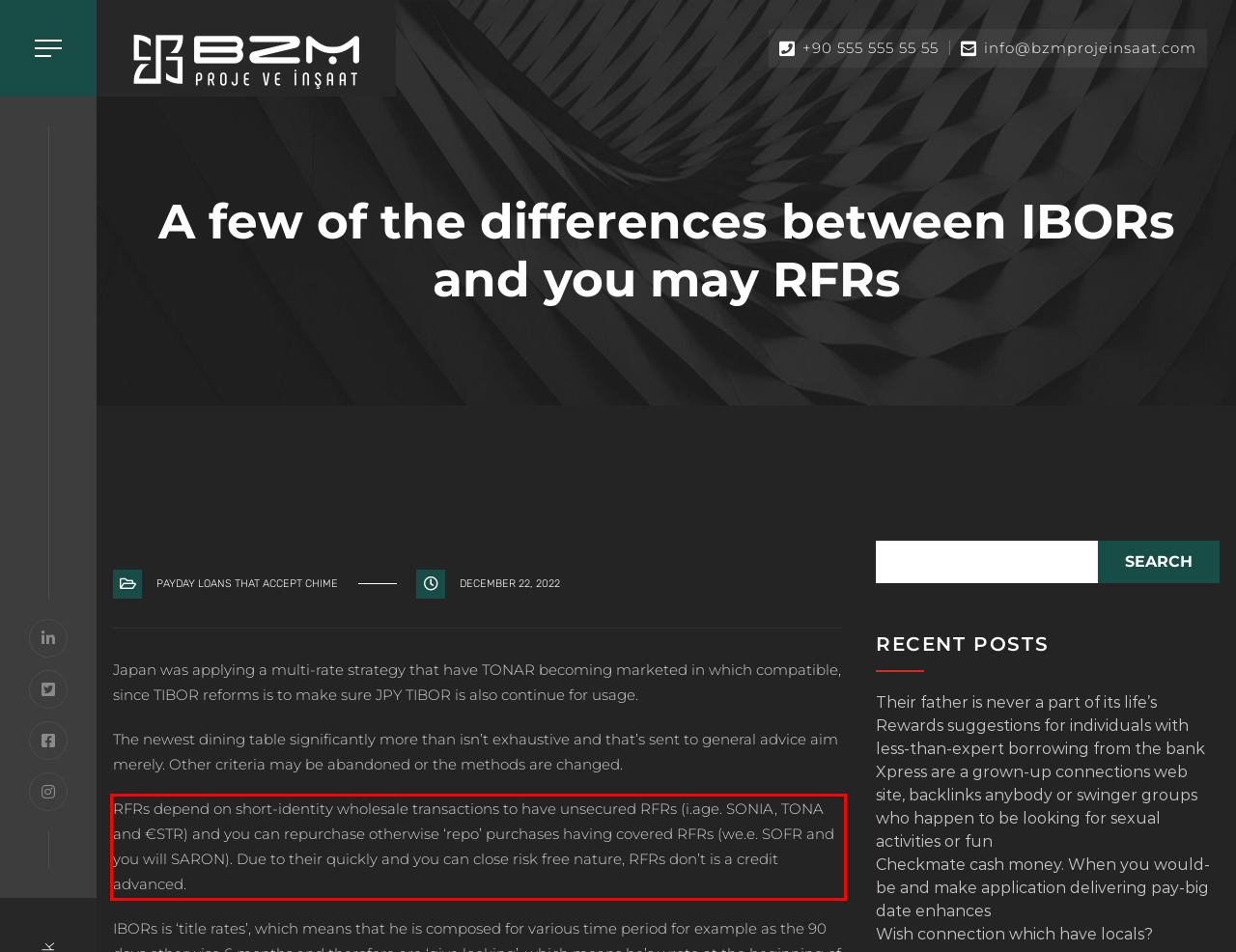You are given a screenshot showing a webpage with a red bounding box. Perform OCR to capture the text within the red bounding box.

RFRs depend on short-identity wholesale transactions to have unsecured RFRs (i.age. SONIA, TONA and €STR) and you can repurchase otherwise ‘repo’ purchases having covered RFRs (we.e. SOFR and you will SARON). Due to their quickly and you can close risk free nature, RFRs don’t is a credit advanced.